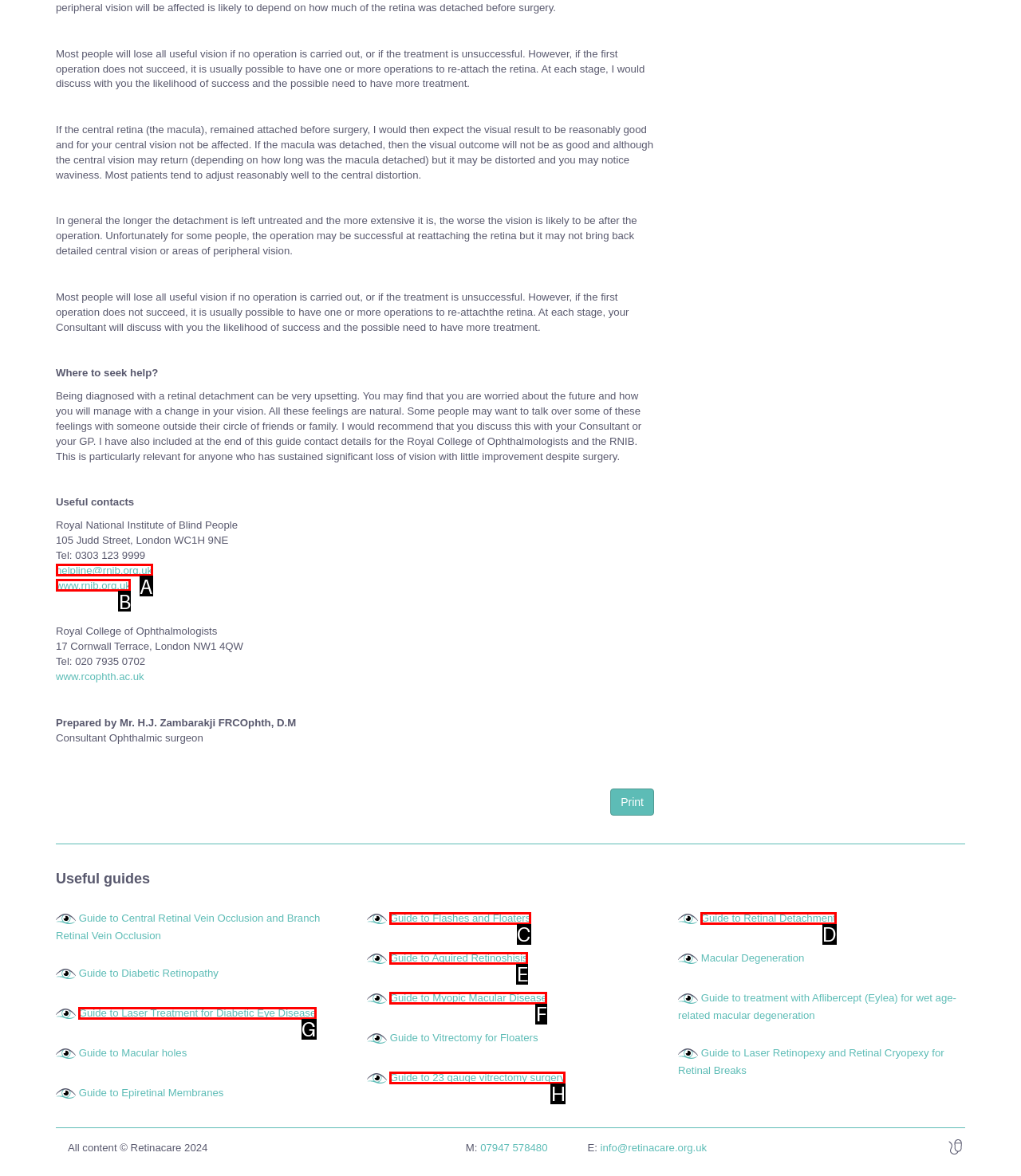Tell me which option I should click to complete the following task: Read the 'Guide to Retinal Detachment'
Answer with the option's letter from the given choices directly.

D